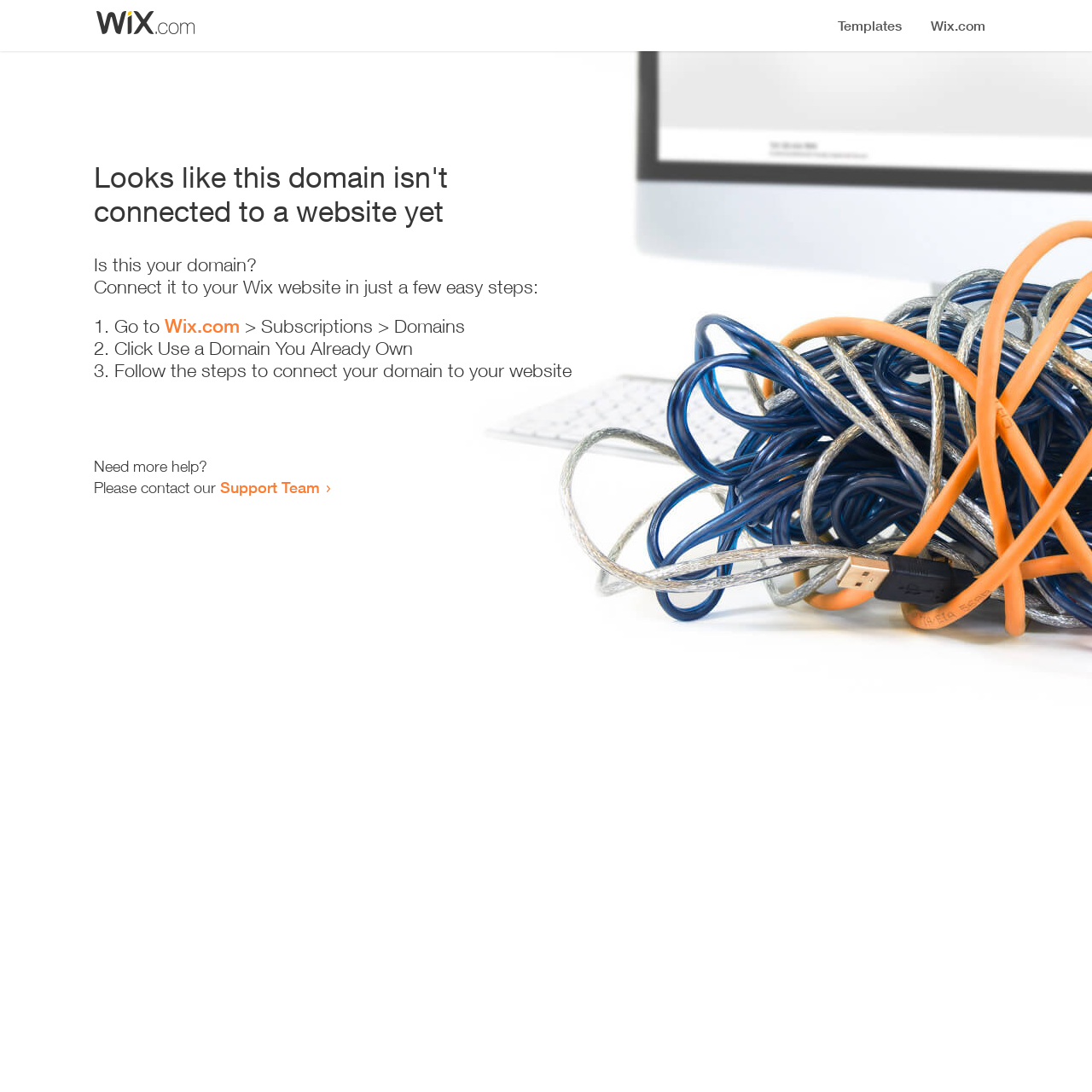Where can I get more help if I need it?
Can you provide a detailed and comprehensive answer to the question?

The webpage provides a link to the 'Support Team' at the bottom, which suggests that users can contact the Support Team if they need more help or have questions.